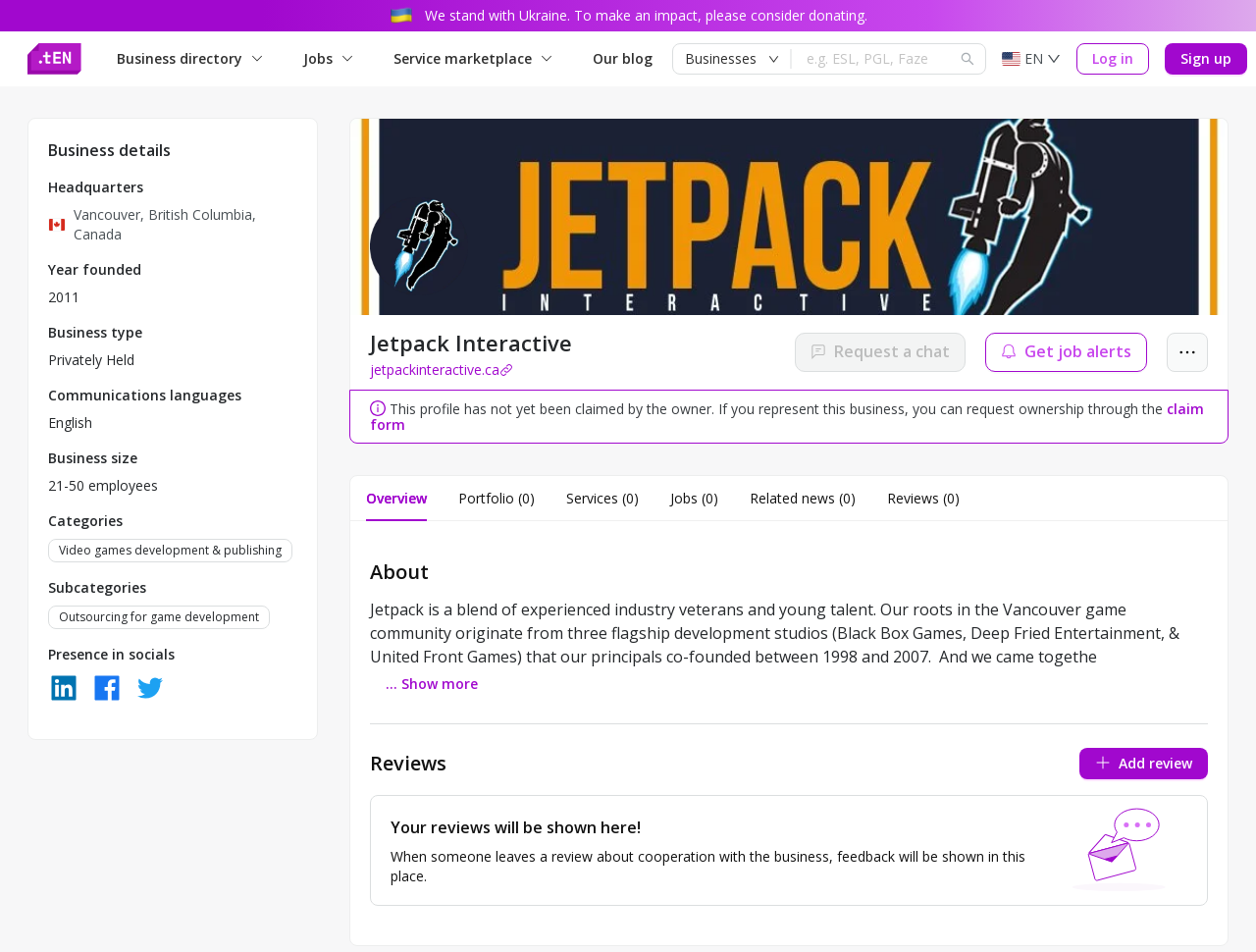Please identify the bounding box coordinates of the element's region that I should click in order to complete the following instruction: "View Jetpack Interactive's website". The bounding box coordinates consist of four float numbers between 0 and 1, i.e., [left, top, right, bottom].

[0.295, 0.378, 0.409, 0.399]